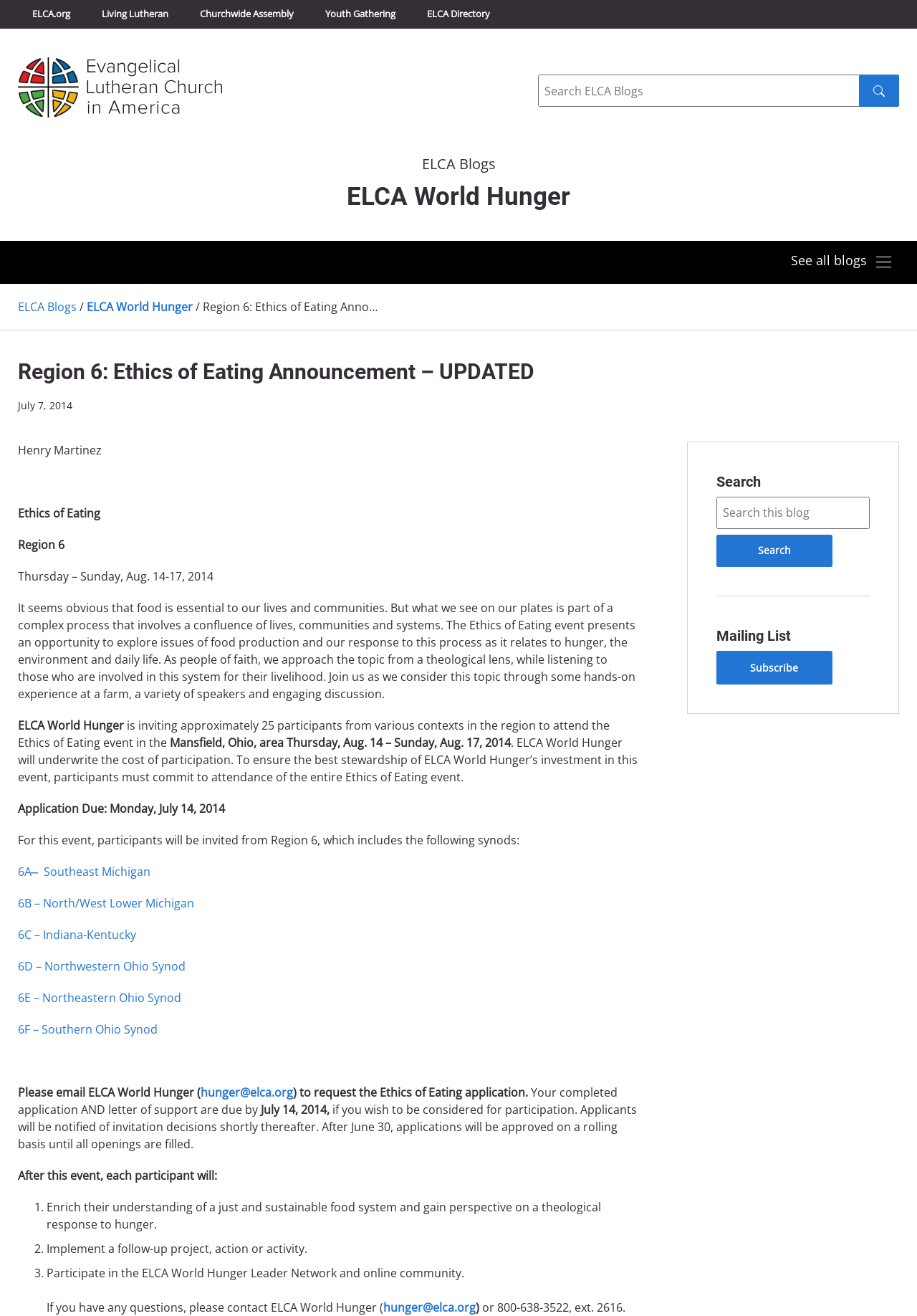Find the headline of the webpage and generate its text content.

ELCA World Hunger